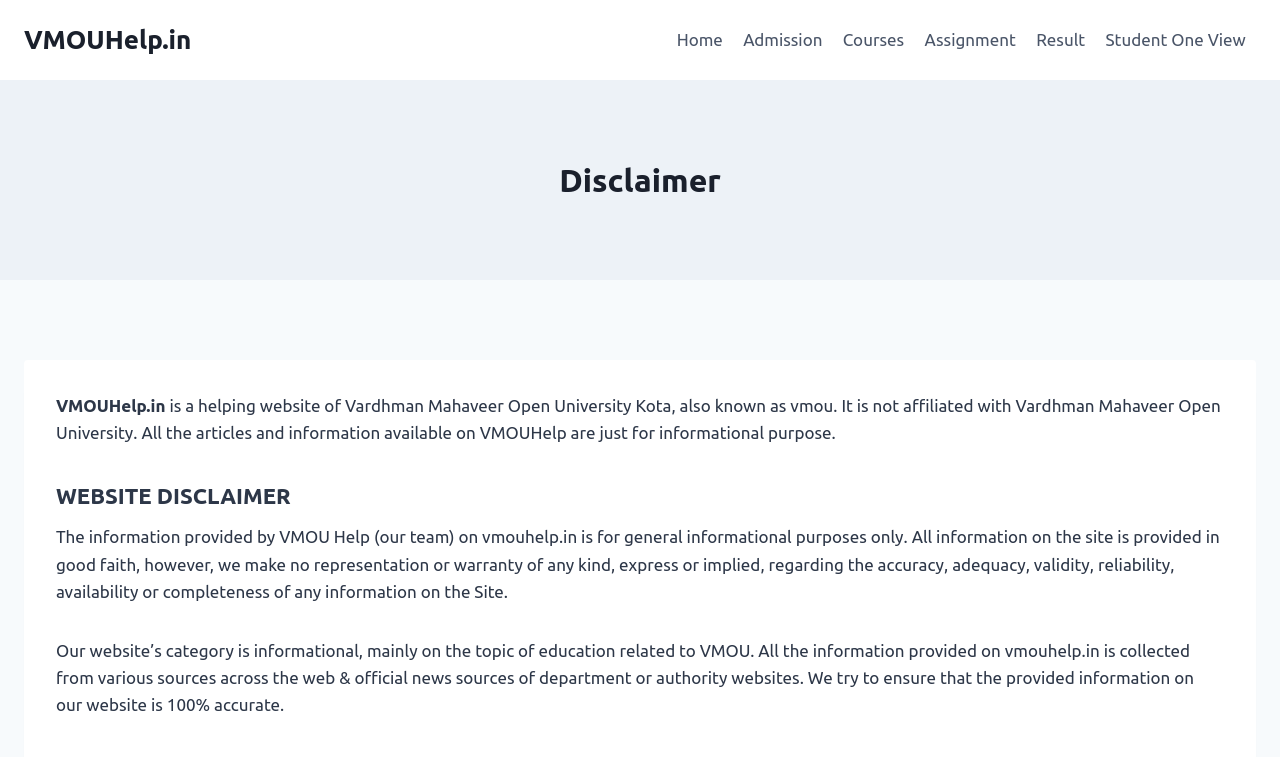Use a single word or phrase to answer the following:
What type of information is provided on the website?

Education related to VMOU